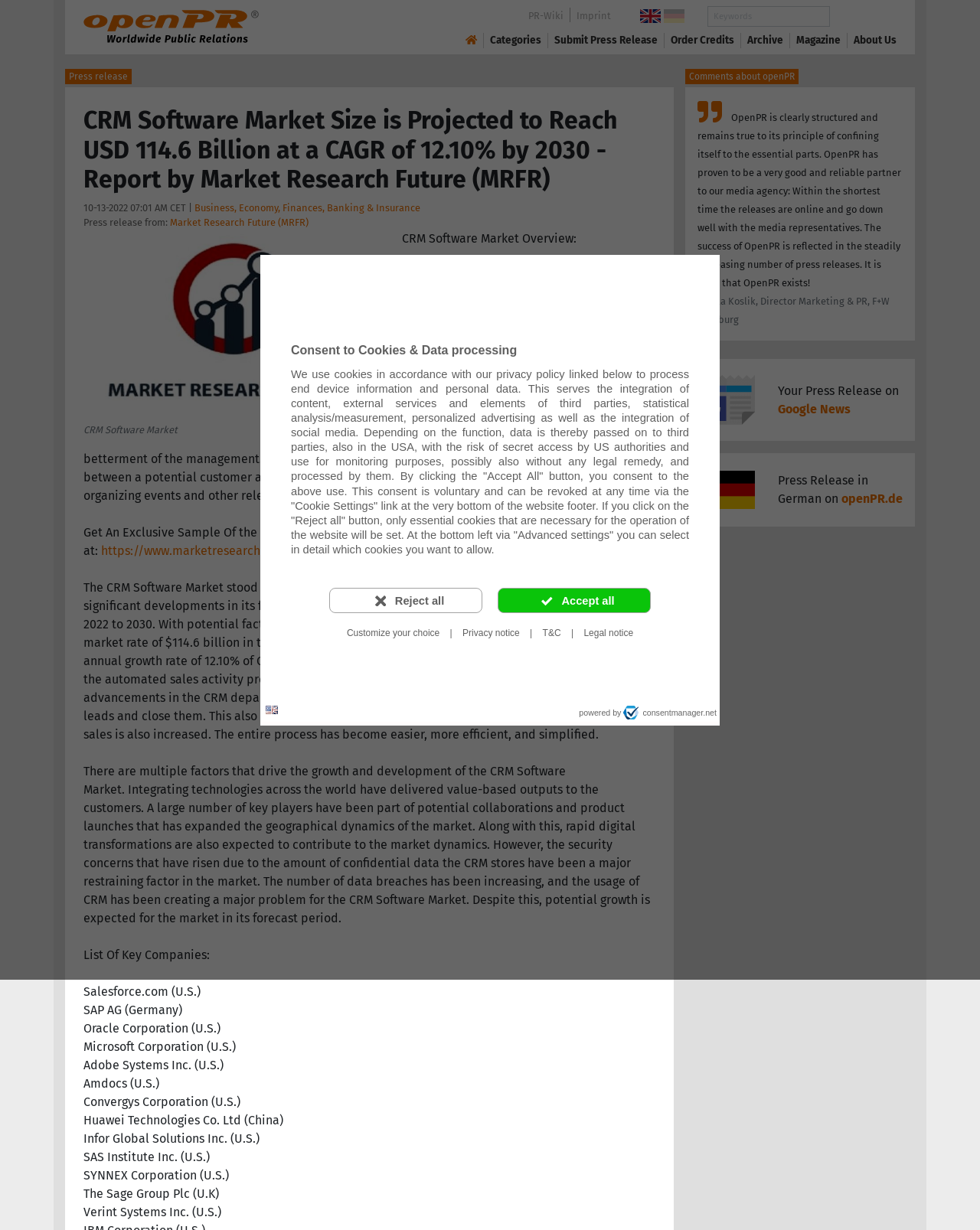Based on what you see in the screenshot, provide a thorough answer to this question: How many key companies are listed in the CRM Software Market report?

The webpage lists 13 key companies in the CRM Software Market report, including Salesforce.com, SAP AG, Oracle Corporation, Microsoft Corporation, and others.